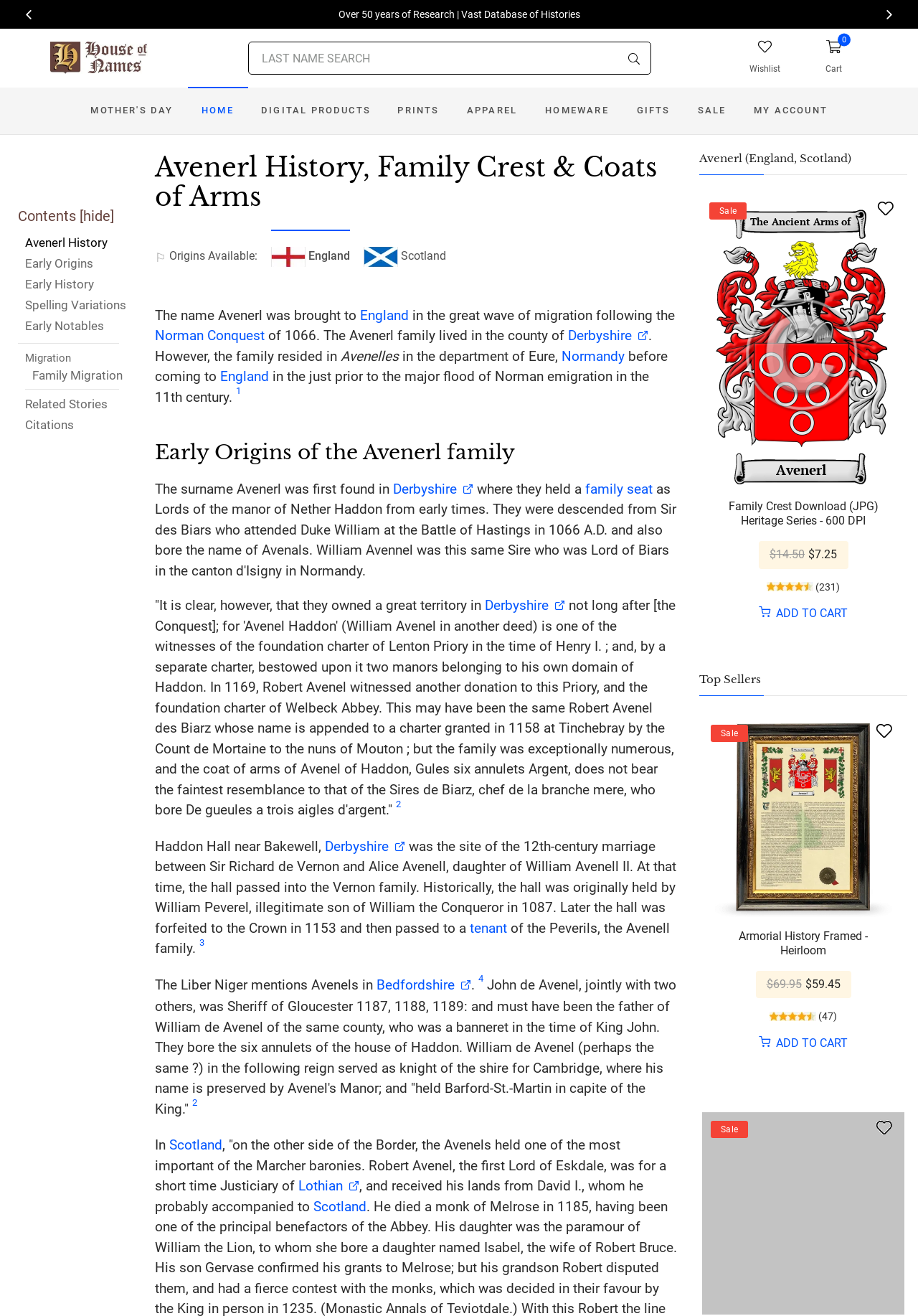Determine the bounding box coordinates for the HTML element mentioned in the following description: "name="s" placeholder="LAST NAME SEARCH"". The coordinates should be a list of four floats ranging from 0 to 1, represented as [left, top, right, bottom].

[0.27, 0.032, 0.709, 0.057]